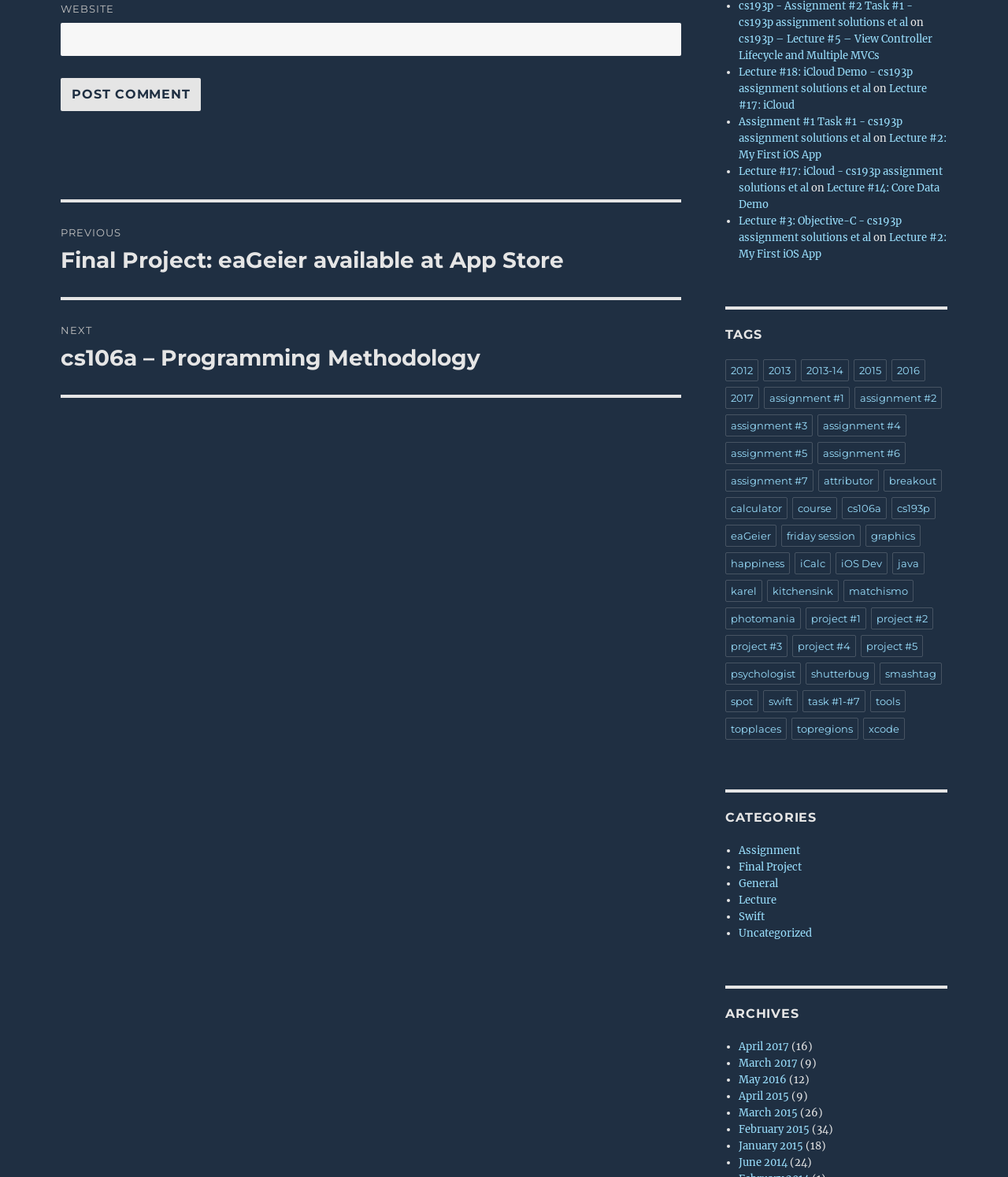Provide a brief response in the form of a single word or phrase:
What is the purpose of the 'Post Comment' button?

To post a comment